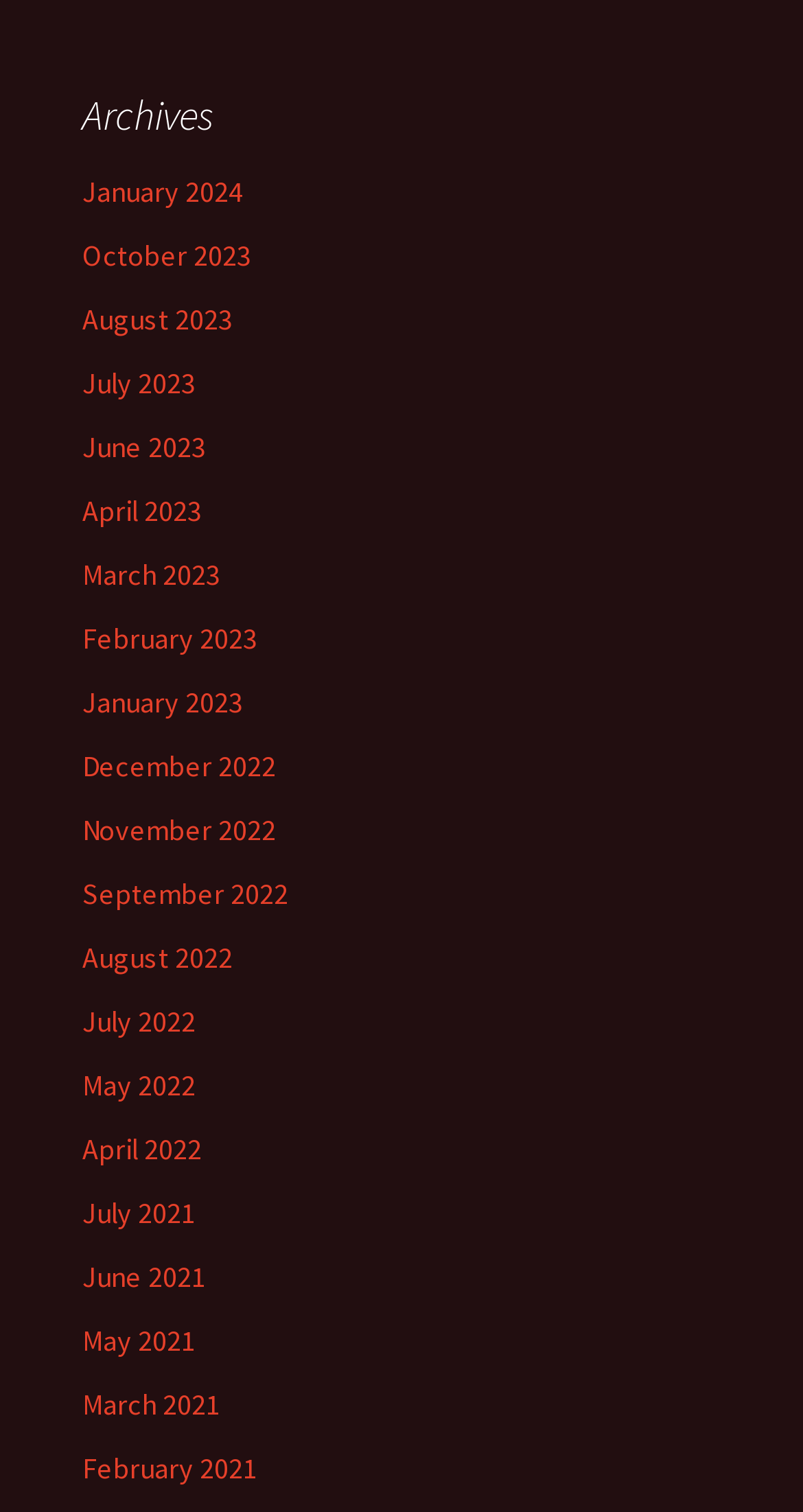Determine the bounding box coordinates for the clickable element required to fulfill the instruction: "Go to DNB Sweden". Provide the coordinates as four float numbers between 0 and 1, i.e., [left, top, right, bottom].

None